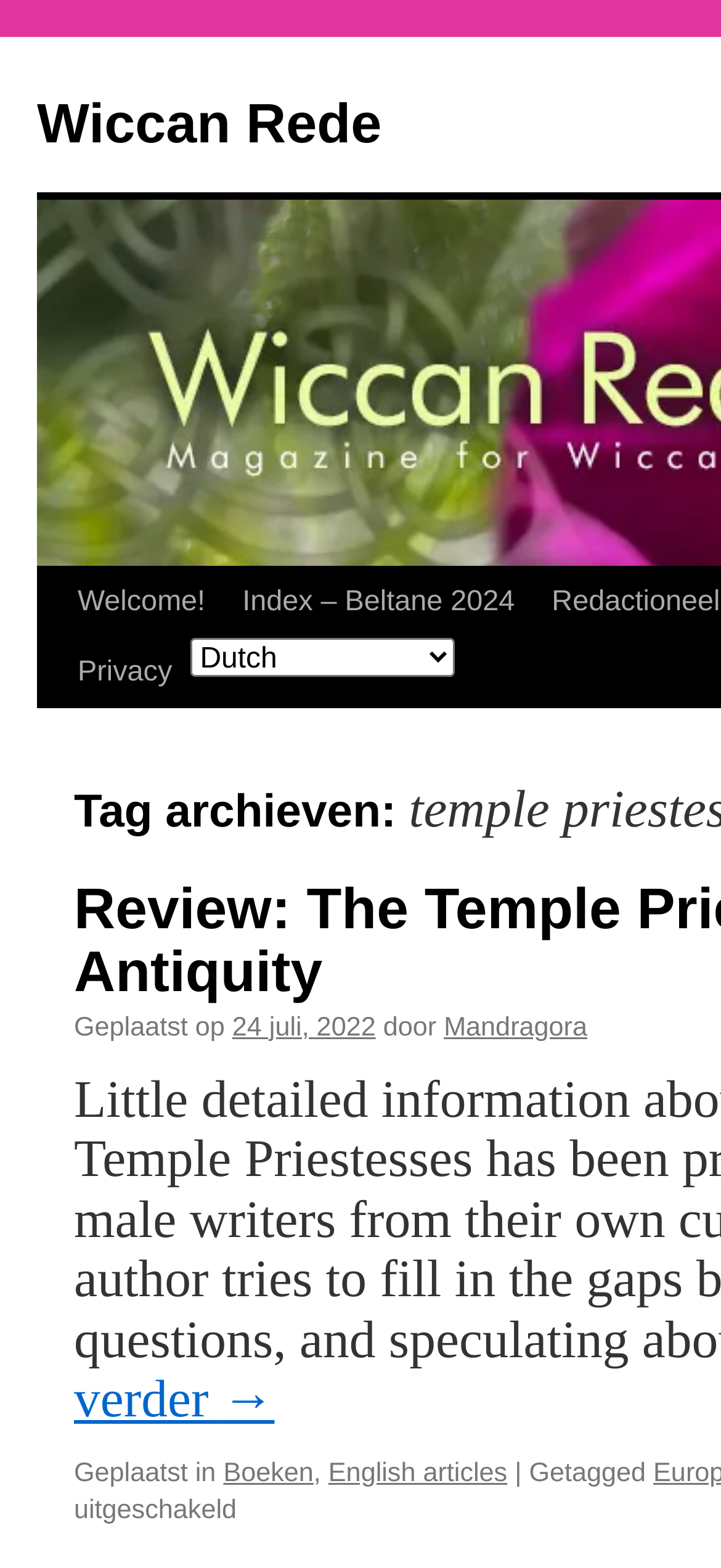Identify the bounding box of the UI element described as follows: "Index – Beltane 2024". Provide the coordinates as four float numbers in the range of 0 to 1 [left, top, right, bottom].

[0.281, 0.362, 0.647, 0.452]